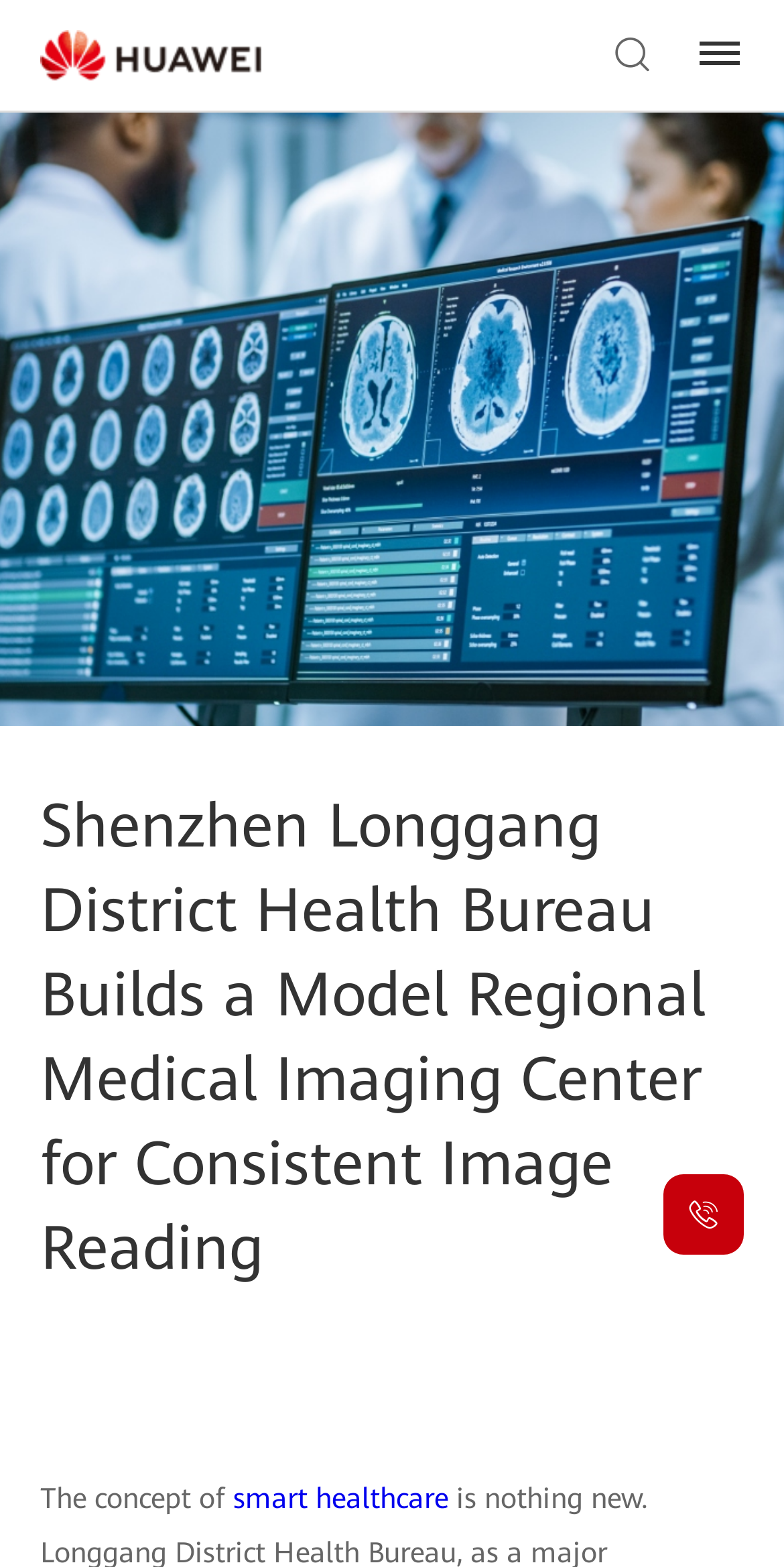Provide the bounding box coordinates of the HTML element this sentence describes: "Fleas". The bounding box coordinates consist of four float numbers between 0 and 1, i.e., [left, top, right, bottom].

None